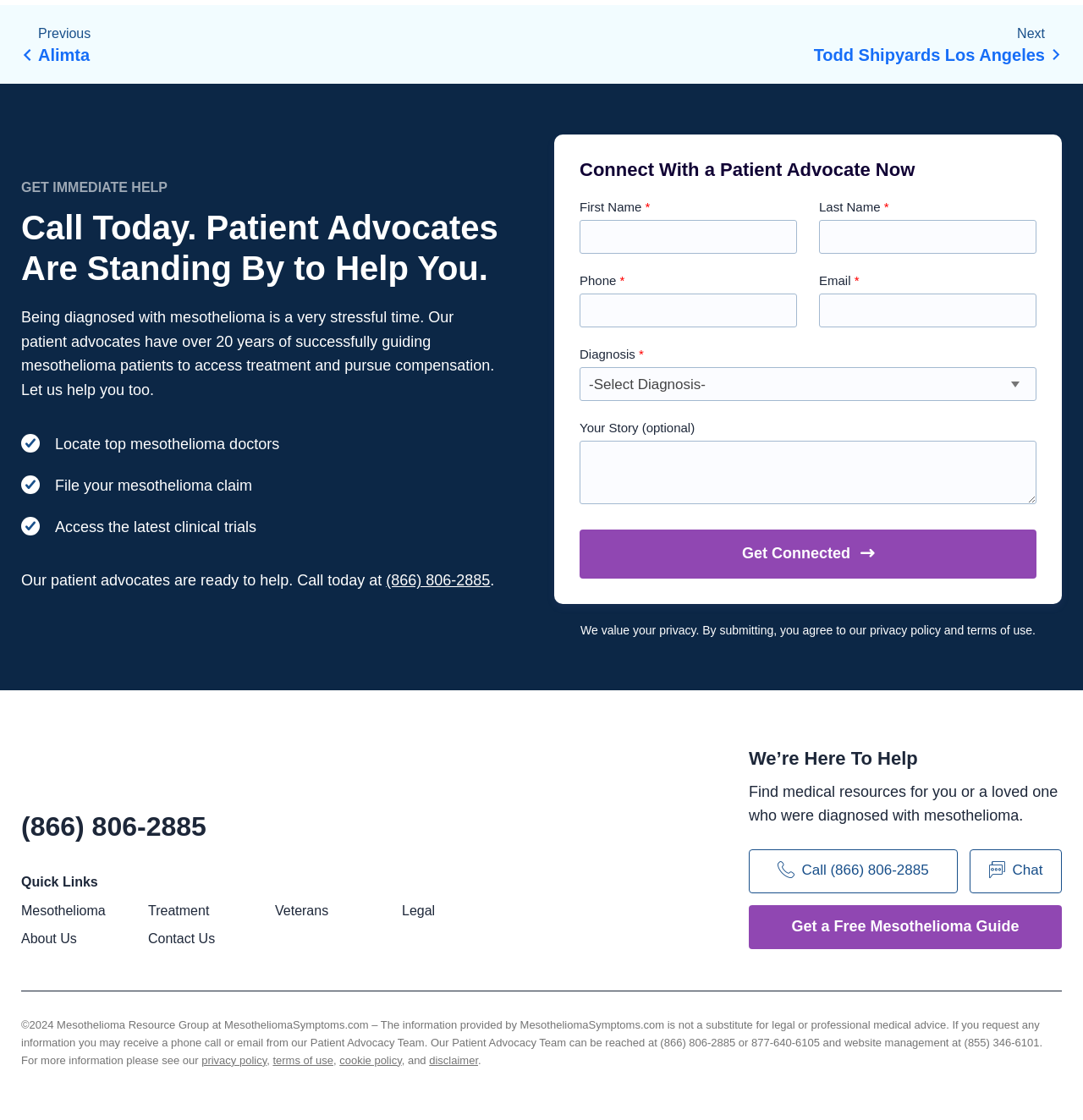Can you find the bounding box coordinates of the area I should click to execute the following instruction: "Call the phone number"?

[0.356, 0.508, 0.453, 0.53]